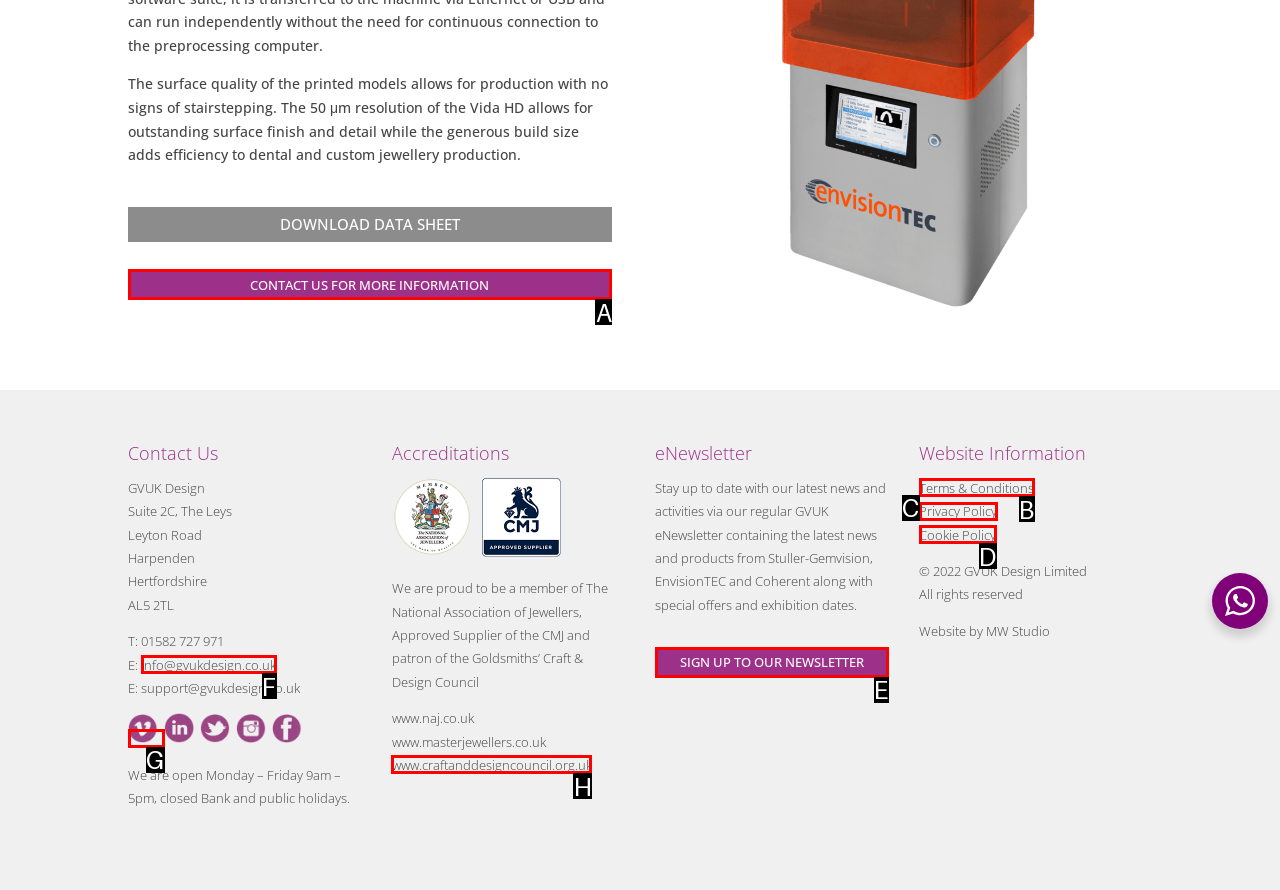Find the option that best fits the description: Cookie Policy. Answer with the letter of the option.

D